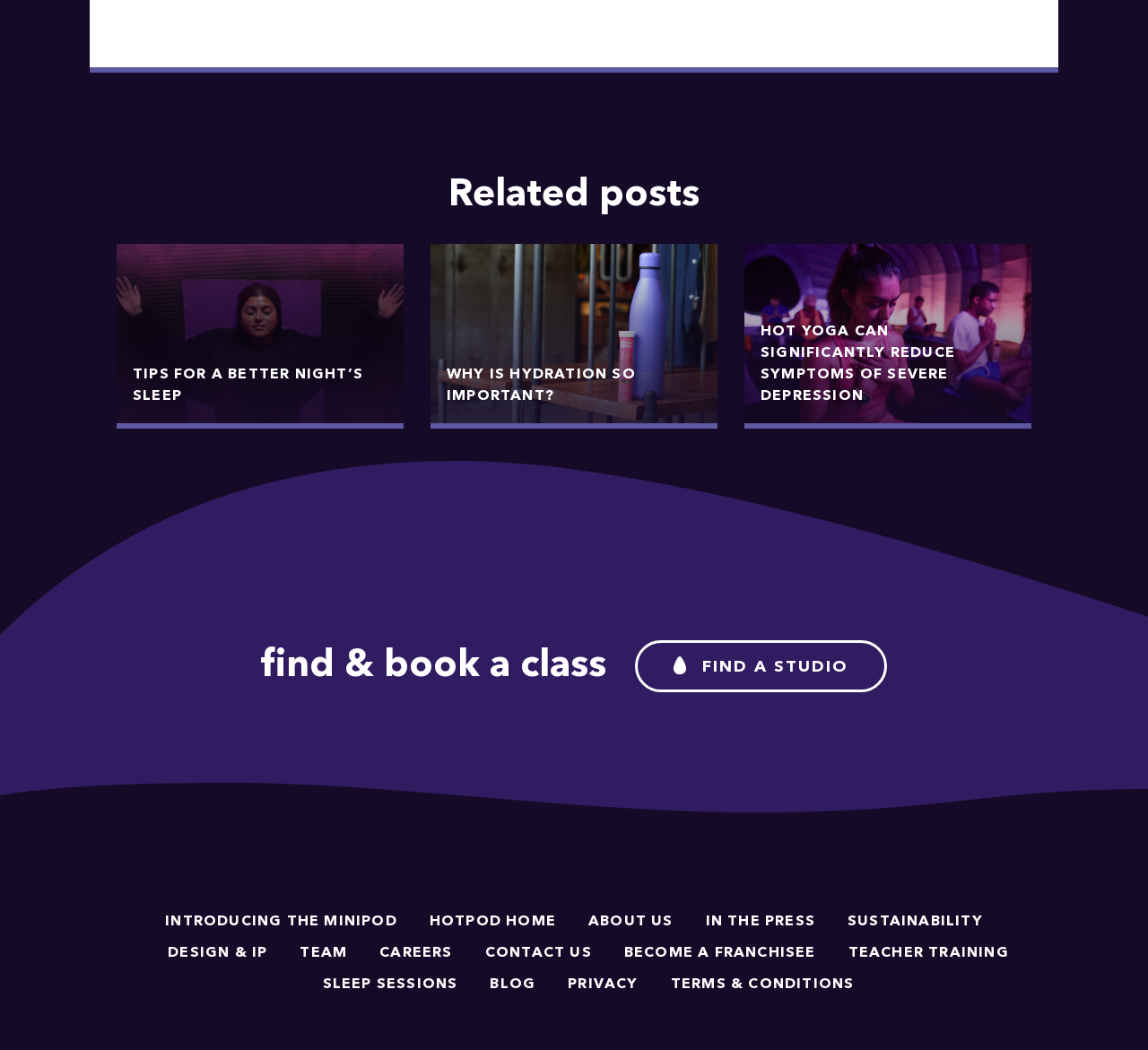Find the bounding box of the web element that fits this description: "Careers".

[0.331, 0.893, 0.394, 0.923]